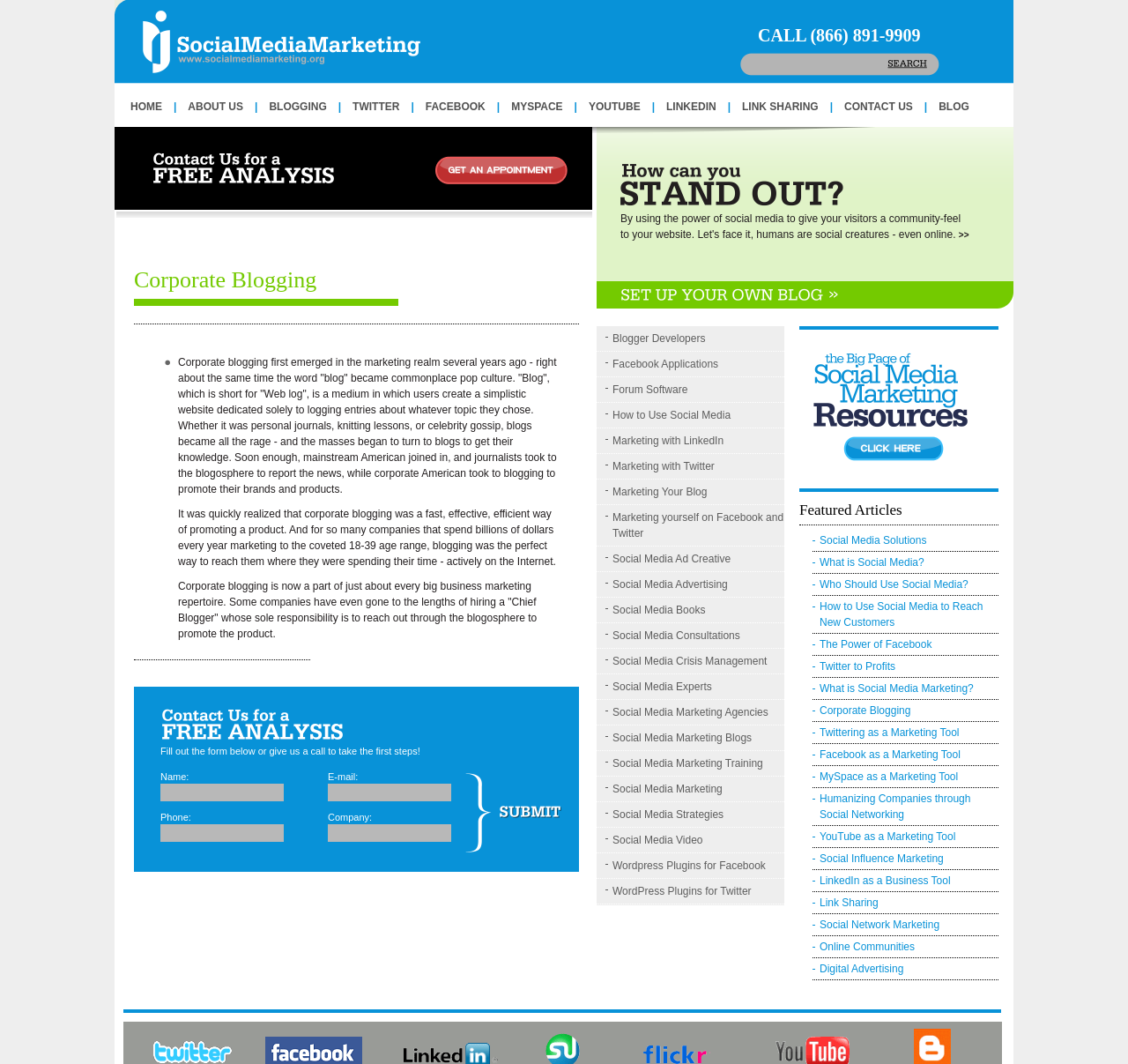What is the purpose of the form at the bottom of the webpage?
Respond to the question with a single word or phrase according to the image.

To contact or get more information